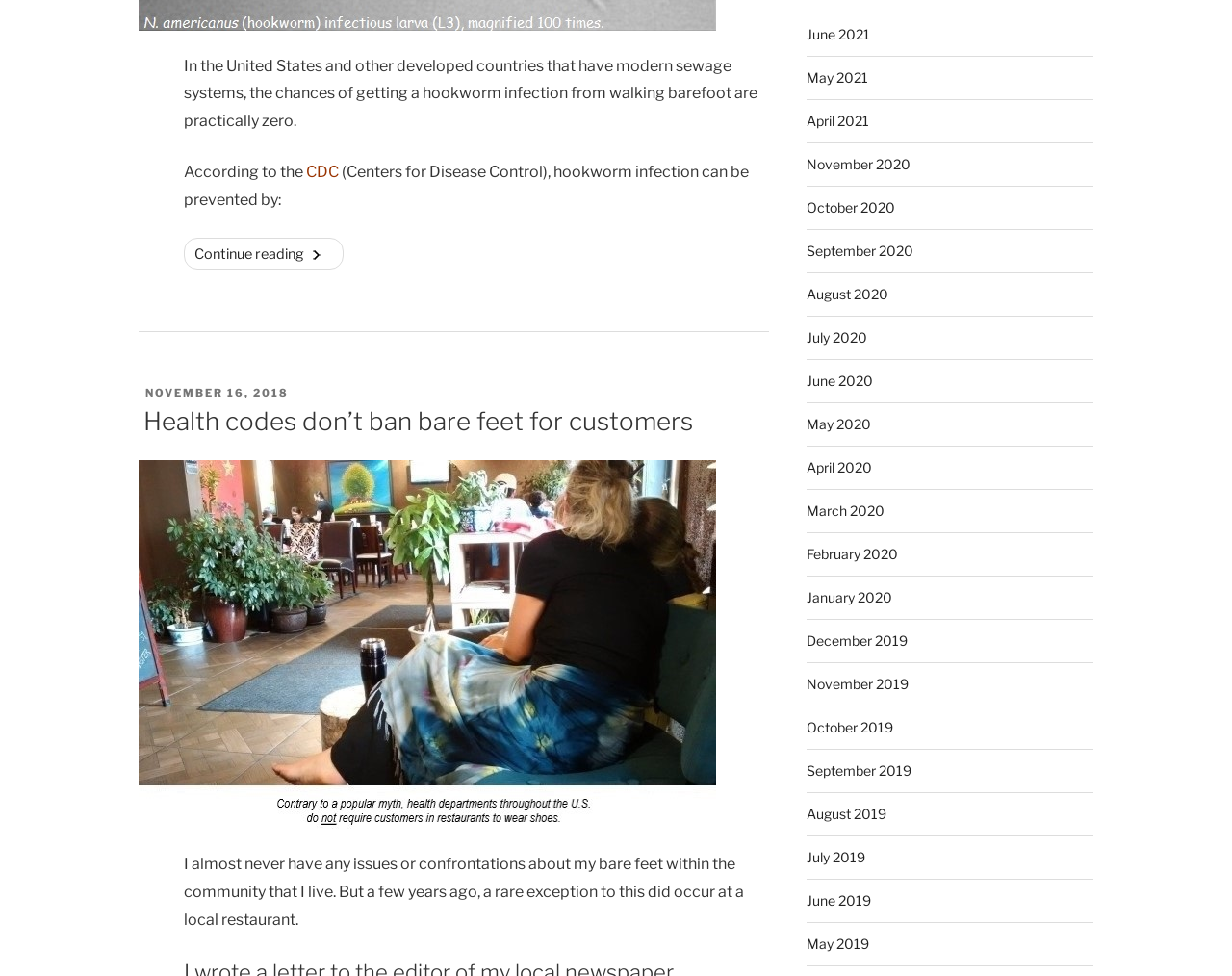Determine the bounding box for the UI element that matches this description: "November 16, 2018April 24, 2020".

[0.118, 0.396, 0.234, 0.41]